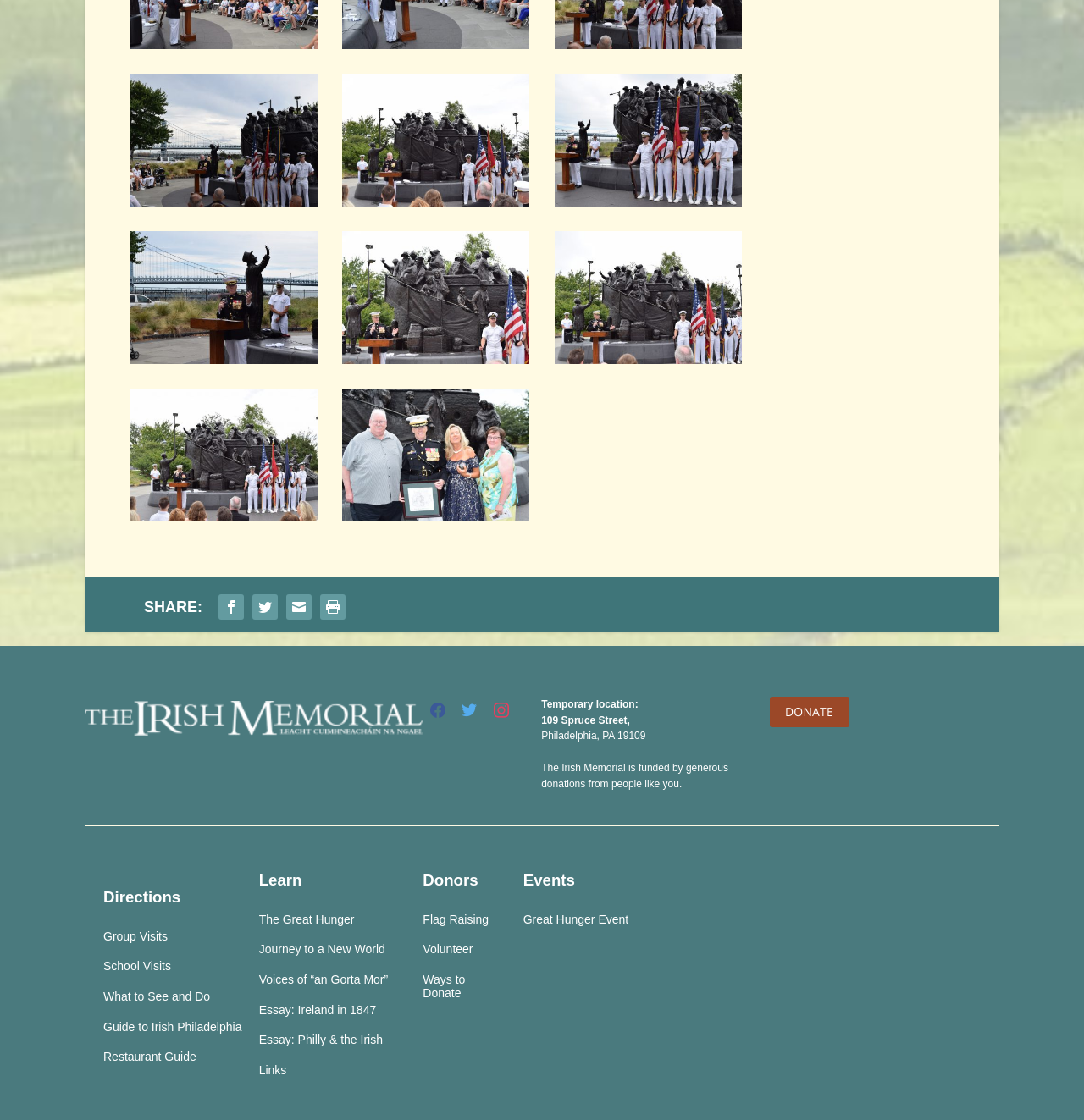What is the name of the memorial's location?
Please use the image to provide a one-word or short phrase answer.

Temporary location